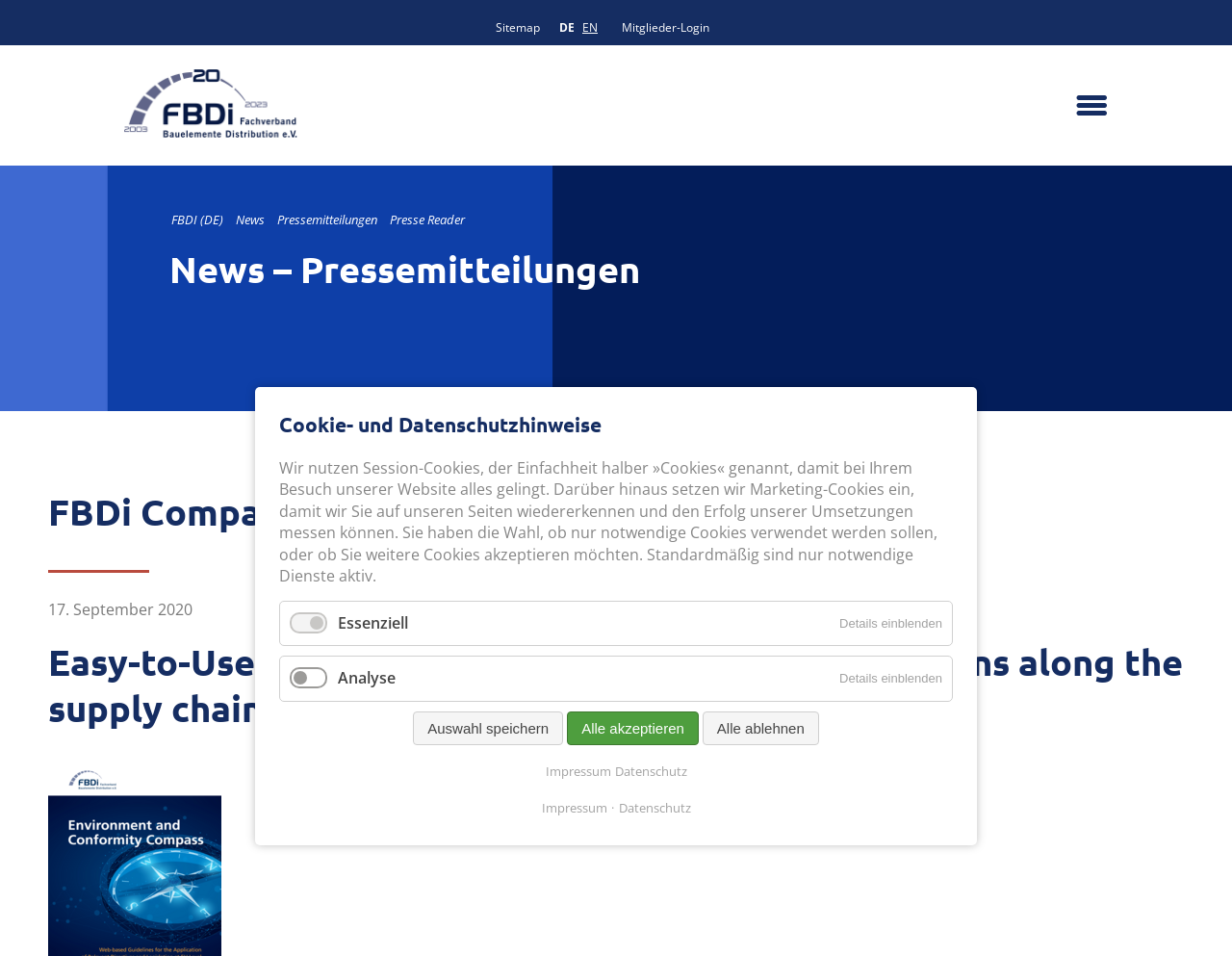Give a one-word or short phrase answer to the question: 
What is the purpose of the FBDi Compass?

Environmental regulations guide